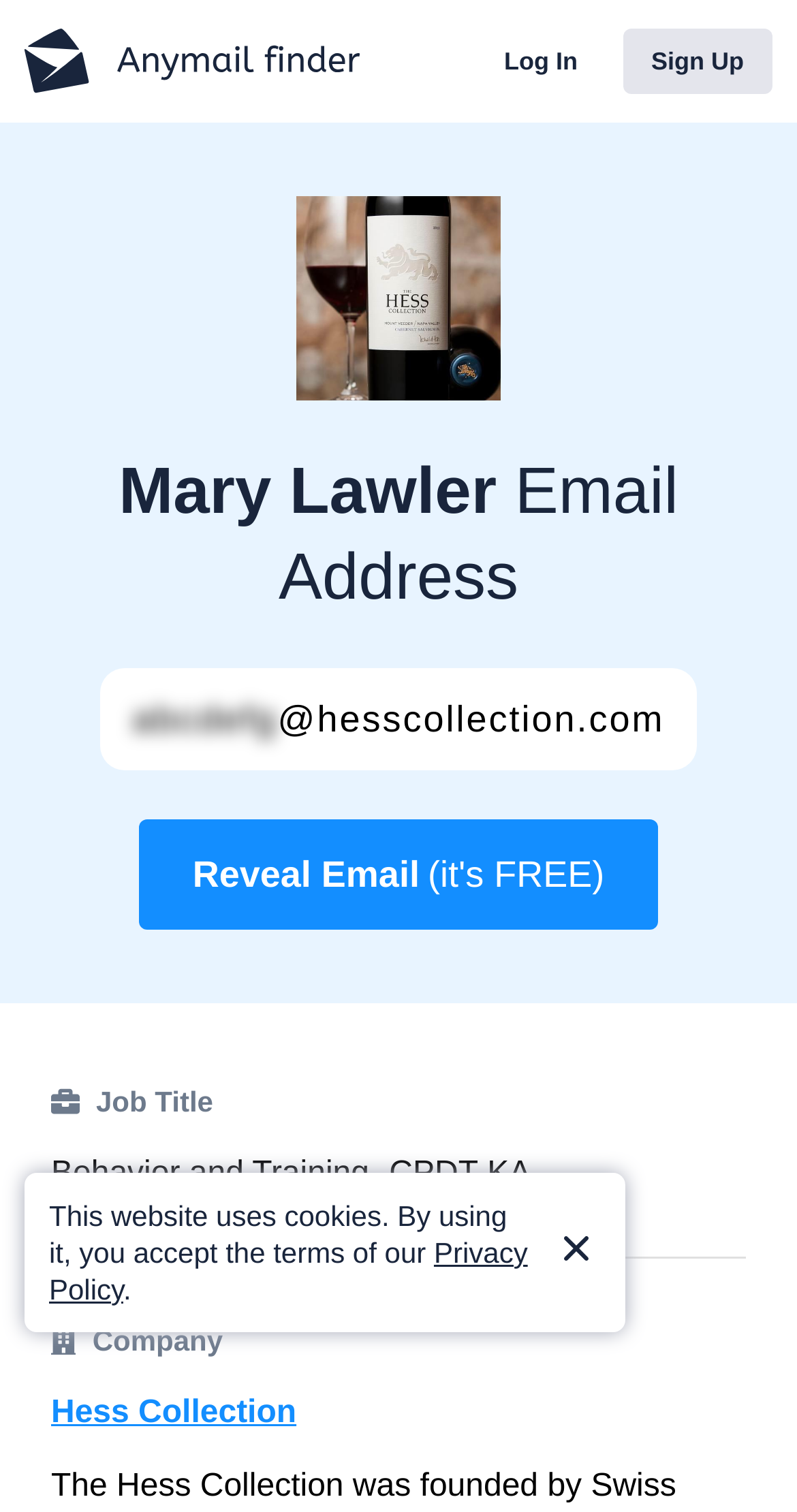What company does Mary Lawler work for?
Based on the visual details in the image, please answer the question thoroughly.

The webpage mentions that Mary Lawler works for 'Hess Collection' in a link element.